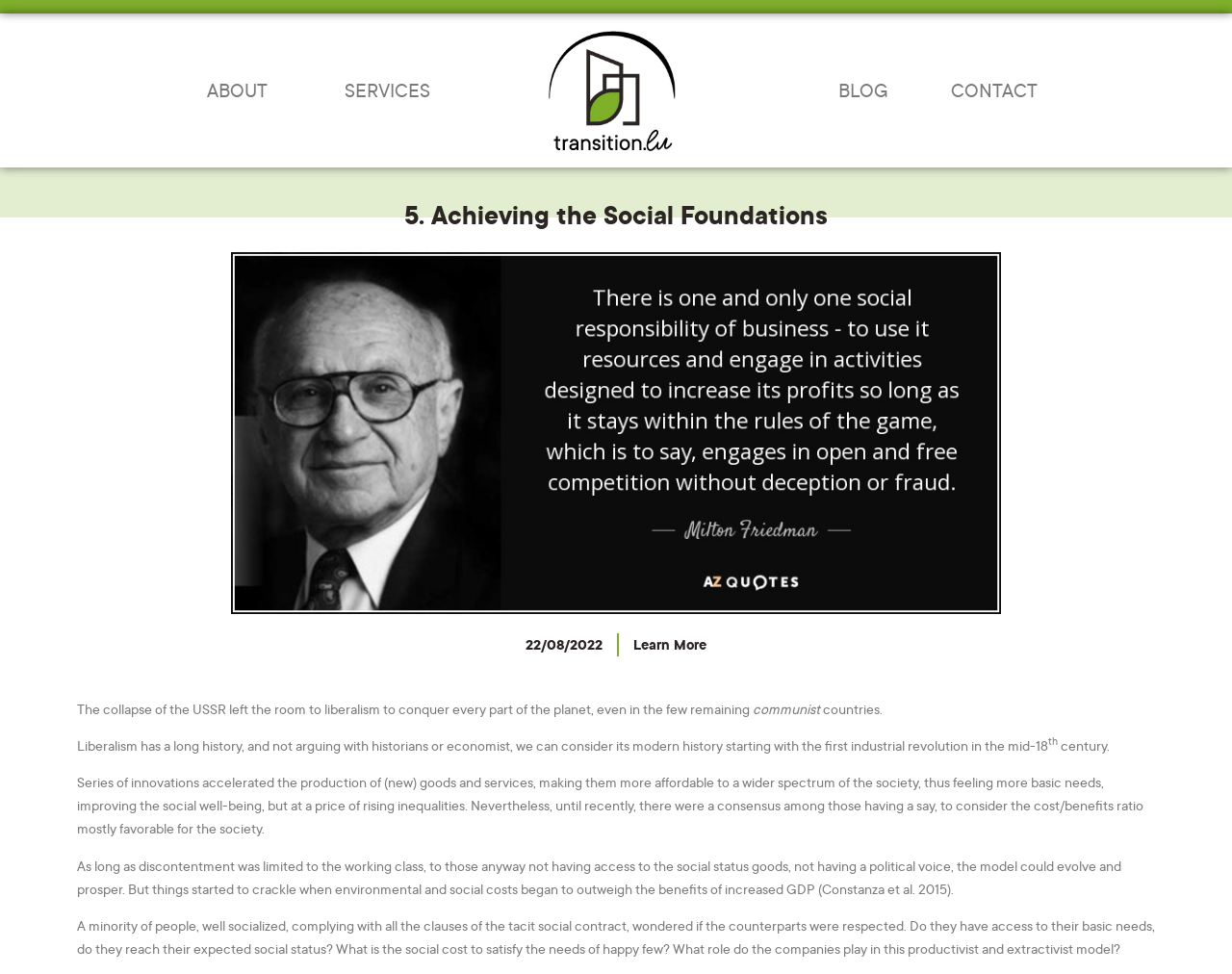Determine the bounding box coordinates of the UI element described by: "BLOG".

[0.665, 0.07, 0.737, 0.116]